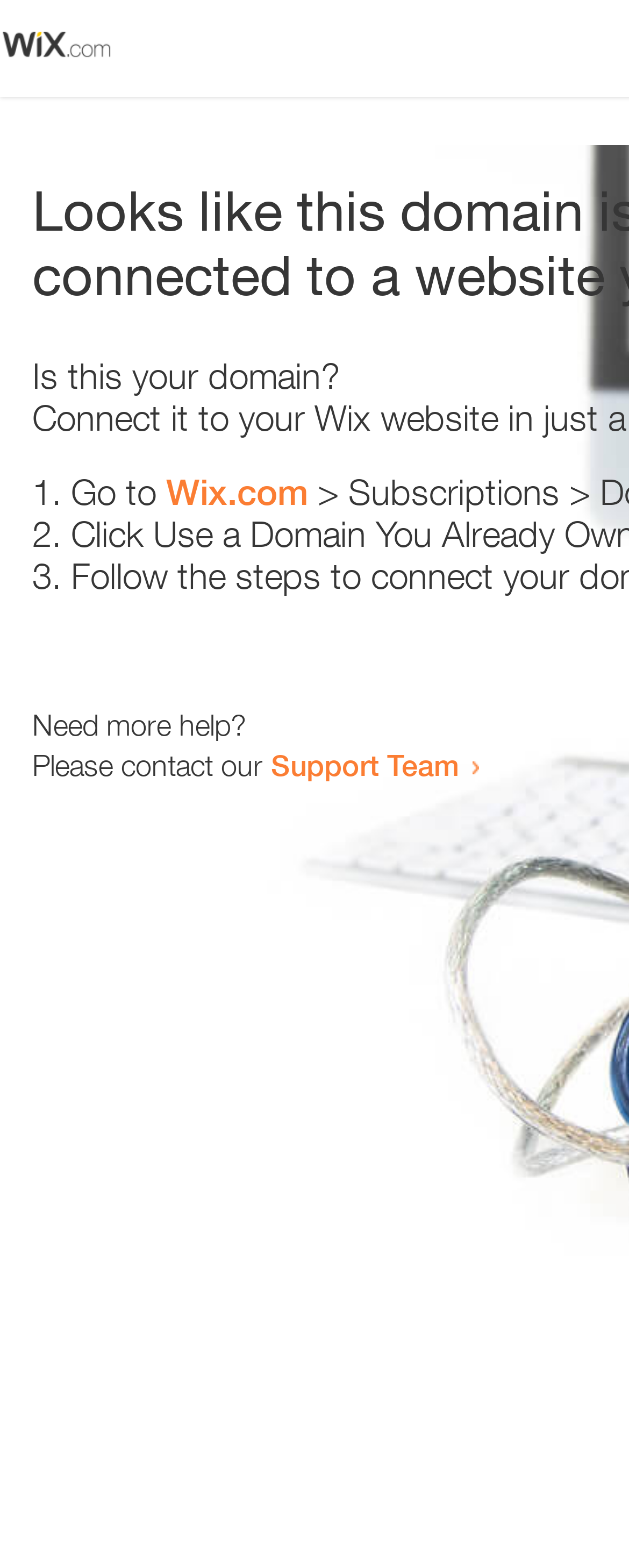Provide a thorough summary of the webpage.

The webpage appears to be an error page, with a small image at the top left corner. Below the image, there is a question "Is this your domain?" in a prominent position. 

To the right of the question, there is a numbered list with three items. The first item starts with "1." and suggests going to "Wix.com". The second item starts with "2." and the third item starts with "3.", but their contents are not specified. 

Below the list, there is a section that offers help. It starts with the question "Need more help?" and provides a contact option, "Please contact our Support Team", which is a clickable link.